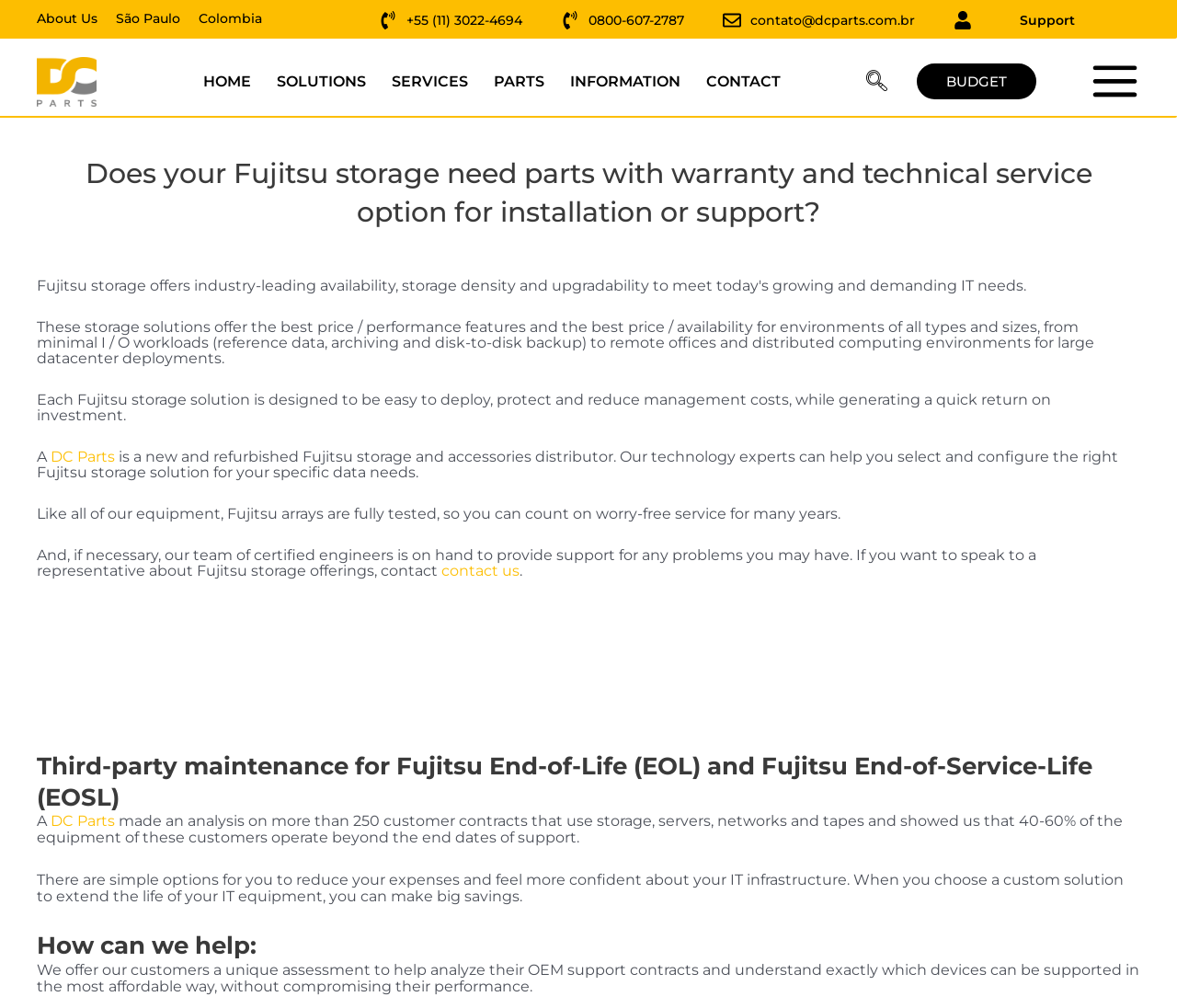Show the bounding box coordinates of the element that should be clicked to complete the task: "Contact via phone number +55 (11) 3022-4694".

[0.318, 0.009, 0.444, 0.031]